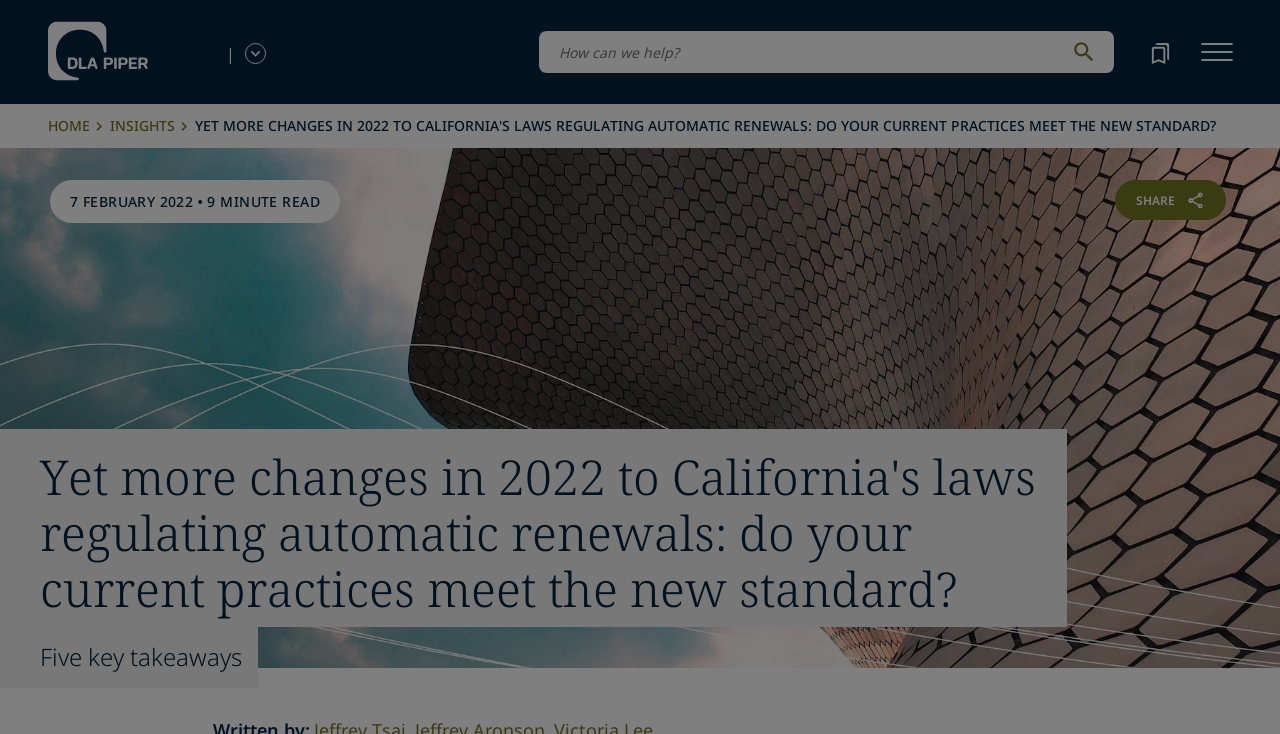Provide the bounding box coordinates for the area that should be clicked to complete the instruction: "bookmark this page".

[0.89, 0.042, 0.923, 0.099]